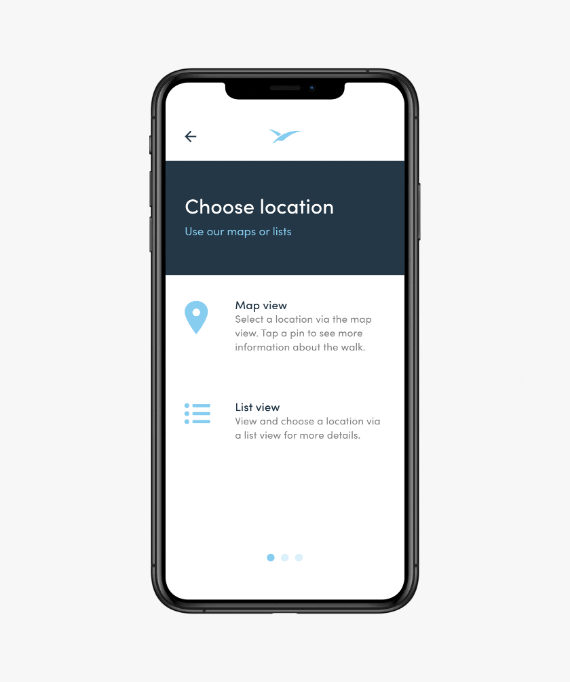What is the benefit of the app's design?
From the screenshot, supply a one-word or short-phrase answer.

Enhance outdoor experience